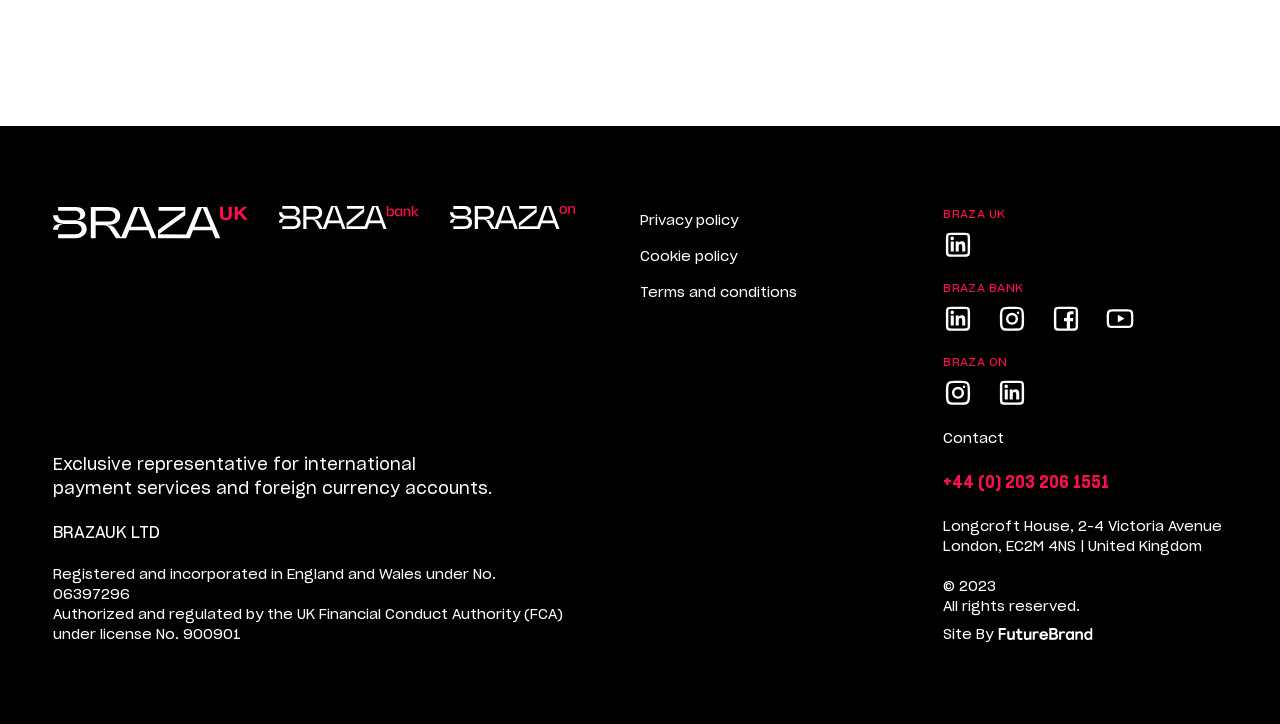Locate the bounding box coordinates of the region to be clicked to comply with the following instruction: "Check the company's registration information". The coordinates must be four float numbers between 0 and 1, in the form [left, top, right, bottom].

[0.042, 0.78, 0.388, 0.833]